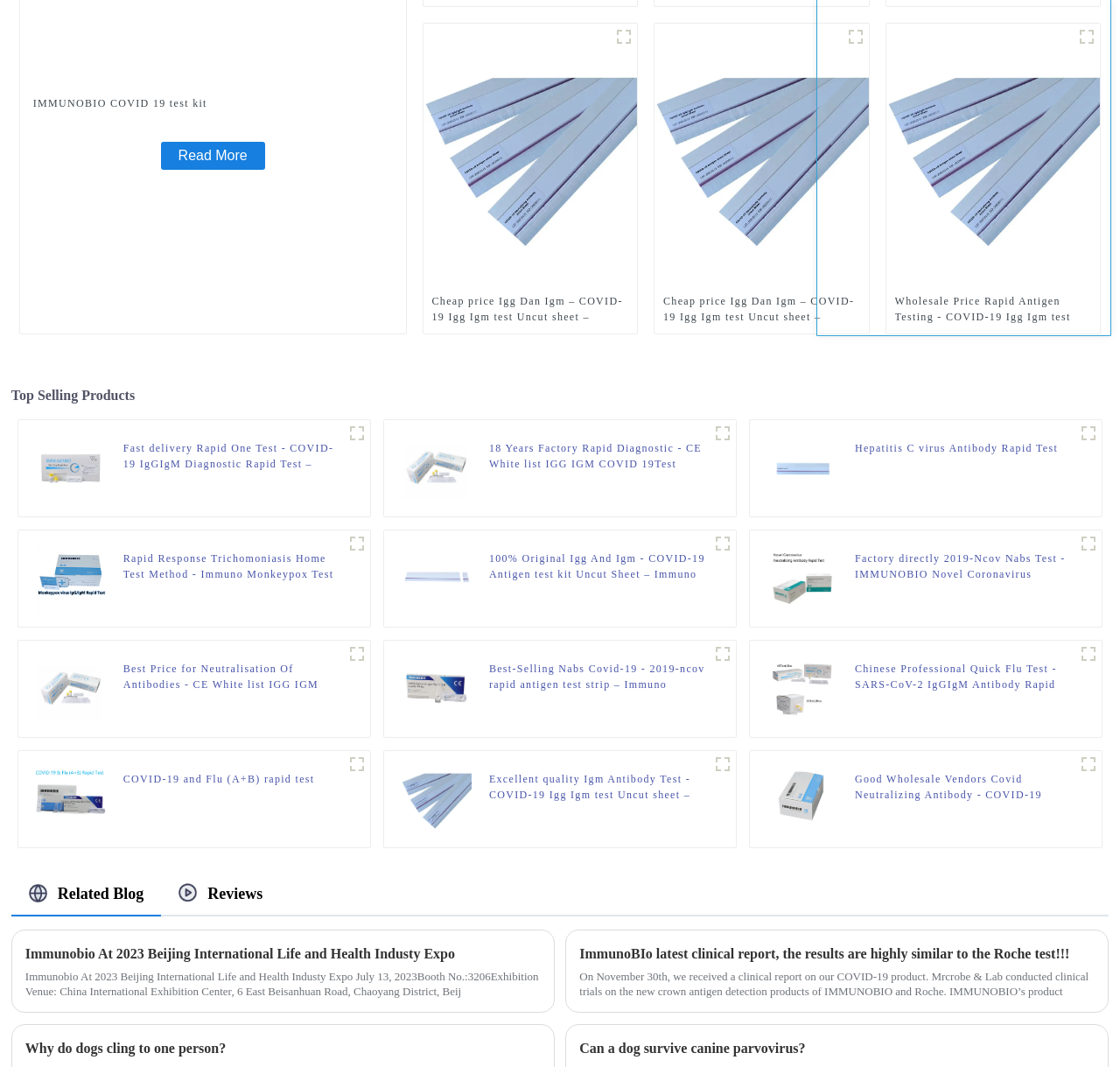Specify the bounding box coordinates for the region that must be clicked to perform the given instruction: "Explore the 'Hepatitis C virus Antibody Rapid Test' product".

[0.685, 0.431, 0.748, 0.444]